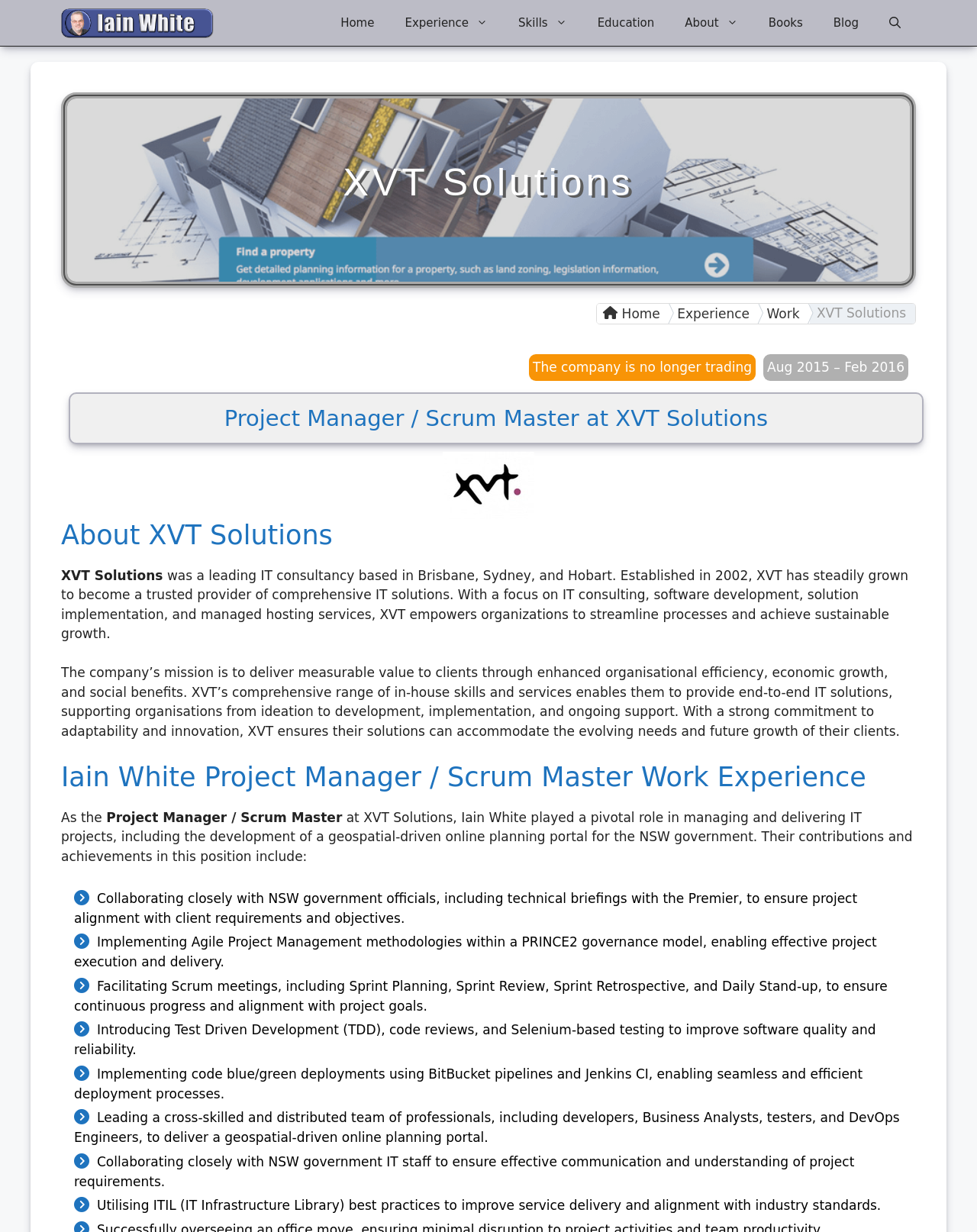What was Iain White's role at XVT Solutions?
Please interpret the details in the image and answer the question thoroughly.

I found Iain White's role at XVT Solutions by looking at the heading 'Project Manager / Scrum Master at XVT Solutions' with bounding box coordinates [0.07, 0.318, 0.945, 0.36]. This heading clearly mentions Iain White's role at XVT Solutions.